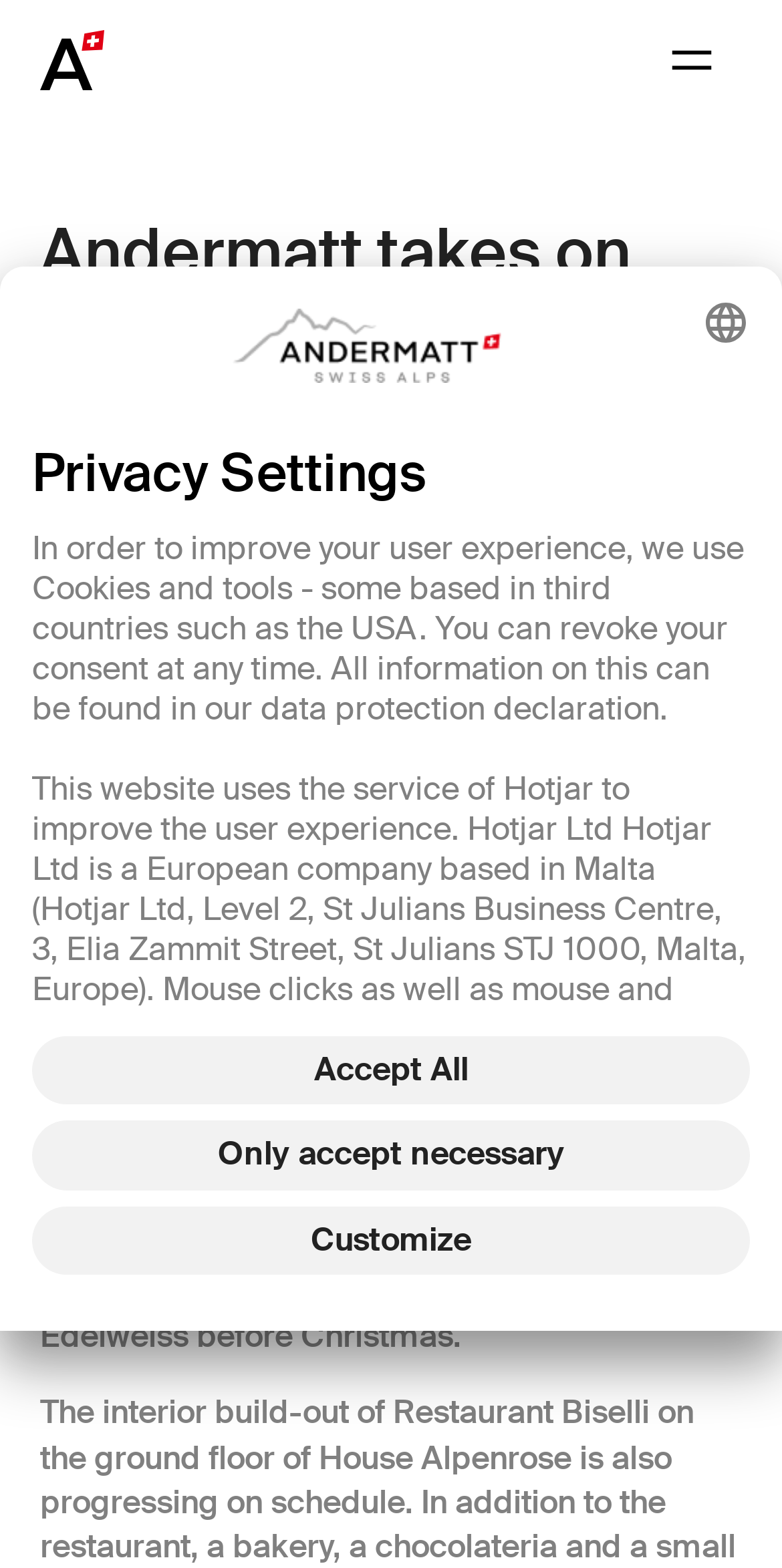Locate the bounding box of the UI element based on this description: "Menu". Provide four float numbers between 0 and 1 as [left, top, right, bottom].

[0.821, 0.007, 0.949, 0.07]